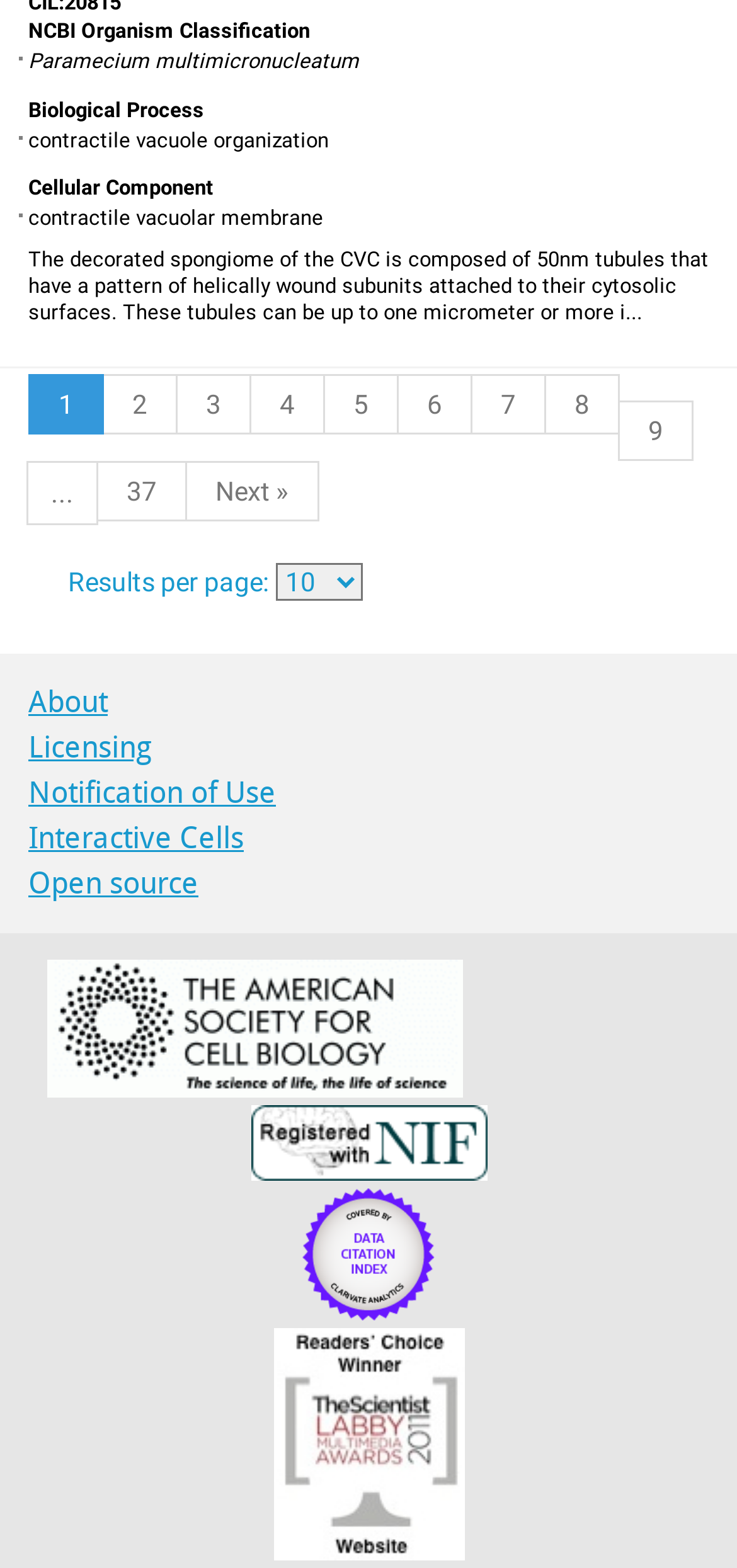What is the text of the first sentence of the description?
Using the image, provide a concise answer in one word or a short phrase.

The decorated spongiome of the CVC is composed of 50nm tubules that have a pattern of helically wound subunits attached to their cytosolic surfaces.